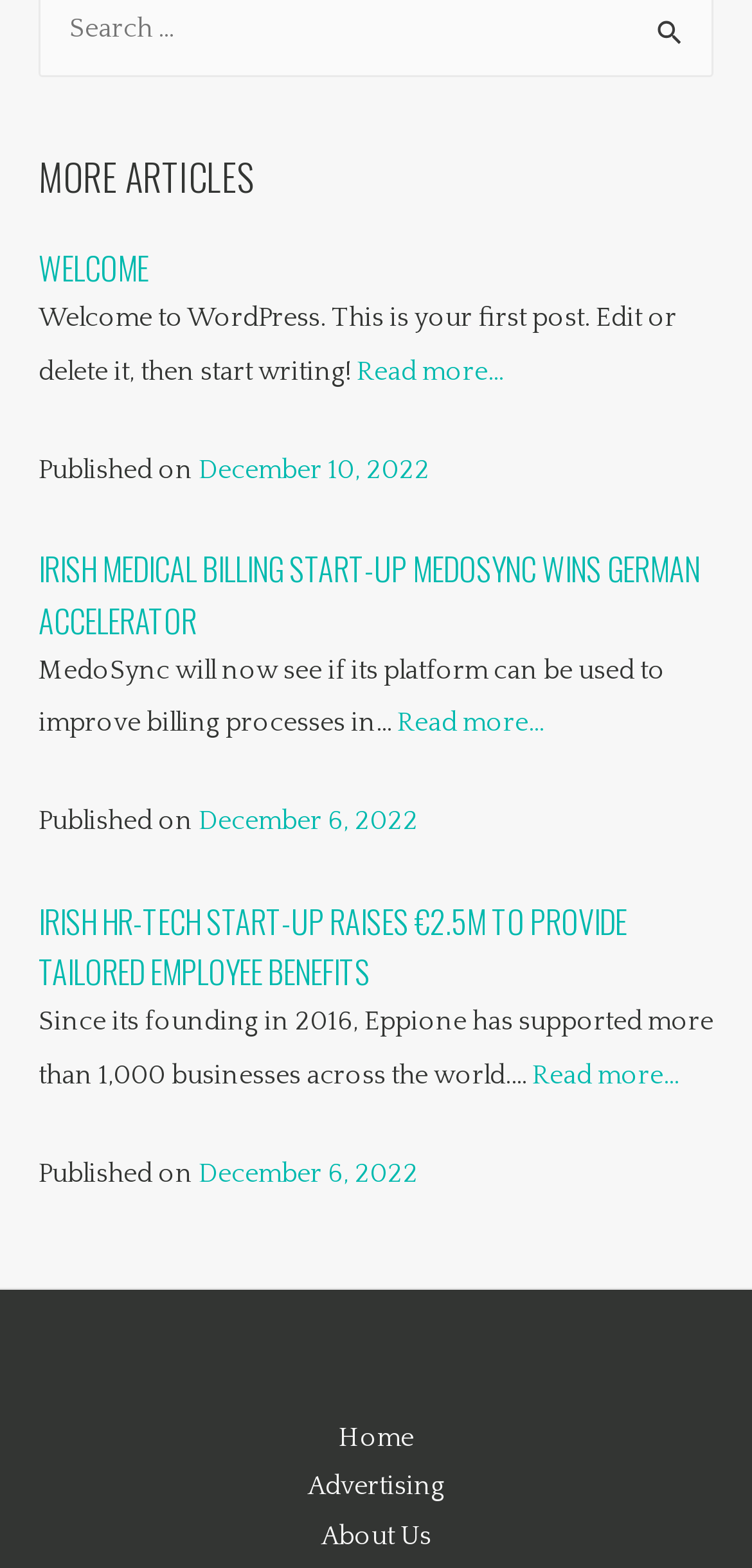Find the bounding box coordinates of the clickable area required to complete the following action: "Read more about IRISH MEDICAL BILLING START-UP MEDOSYNC WINS GERMAN ACCELERATOR".

[0.528, 0.451, 0.723, 0.471]